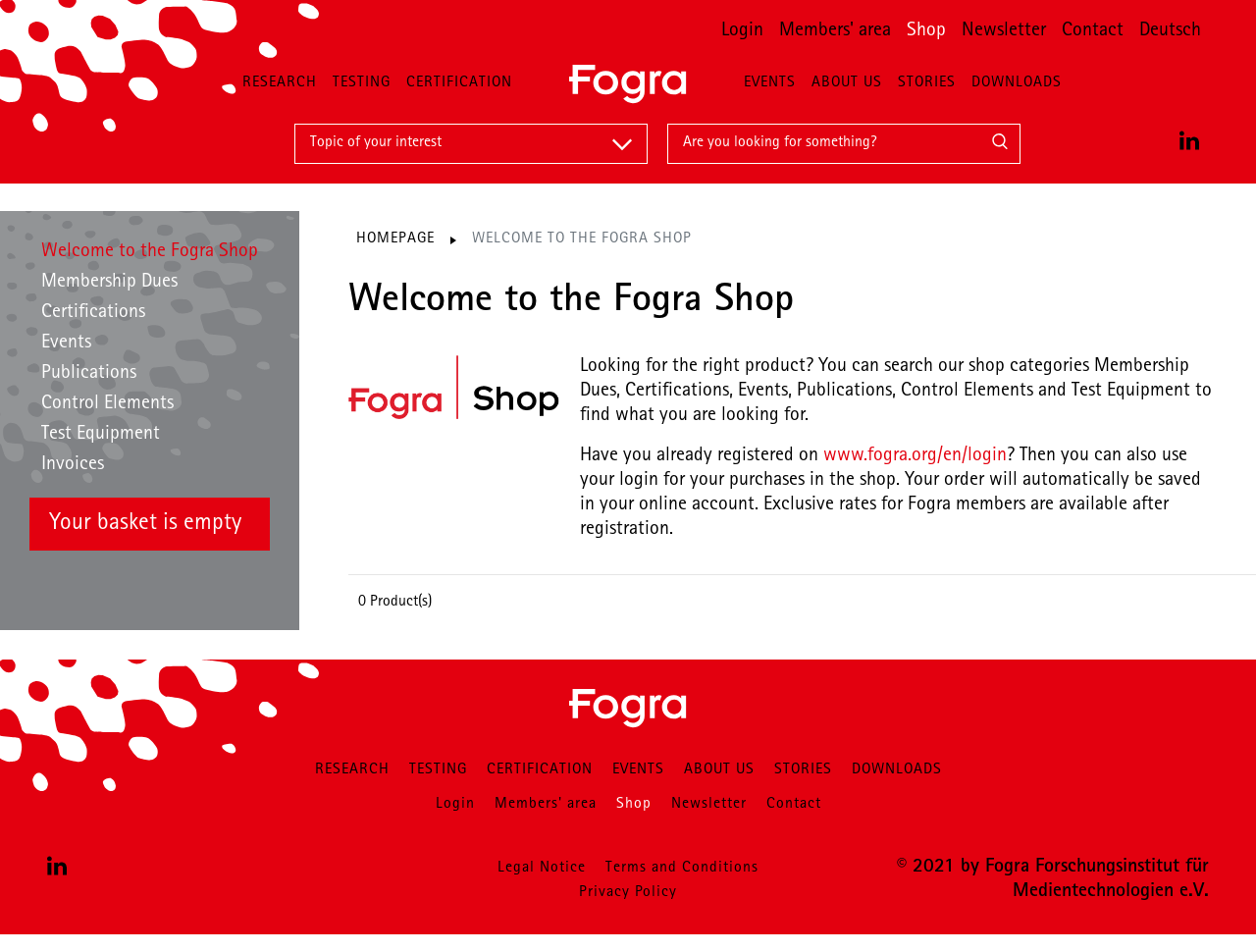Identify the bounding box coordinates of the clickable region necessary to fulfill the following instruction: "Click on the 'Login' link". The bounding box coordinates should be four float numbers between 0 and 1, i.e., [left, top, right, bottom].

[0.568, 0.023, 0.614, 0.043]